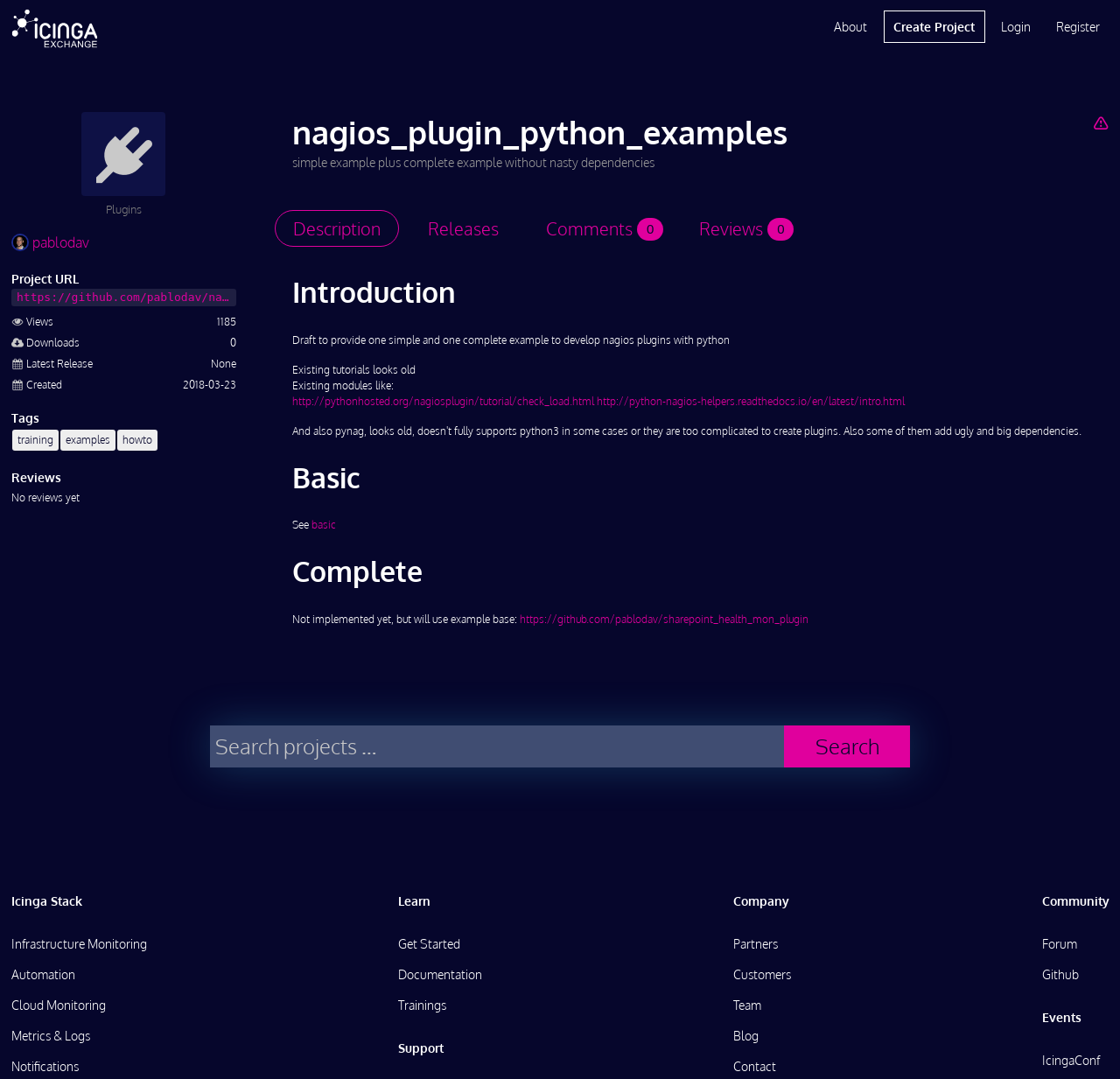Locate the bounding box coordinates of the element to click to perform the following action: 'visit the 'Icinga Stack' page'. The coordinates should be given as four float values between 0 and 1, in the form of [left, top, right, bottom].

[0.01, 0.828, 0.073, 0.842]